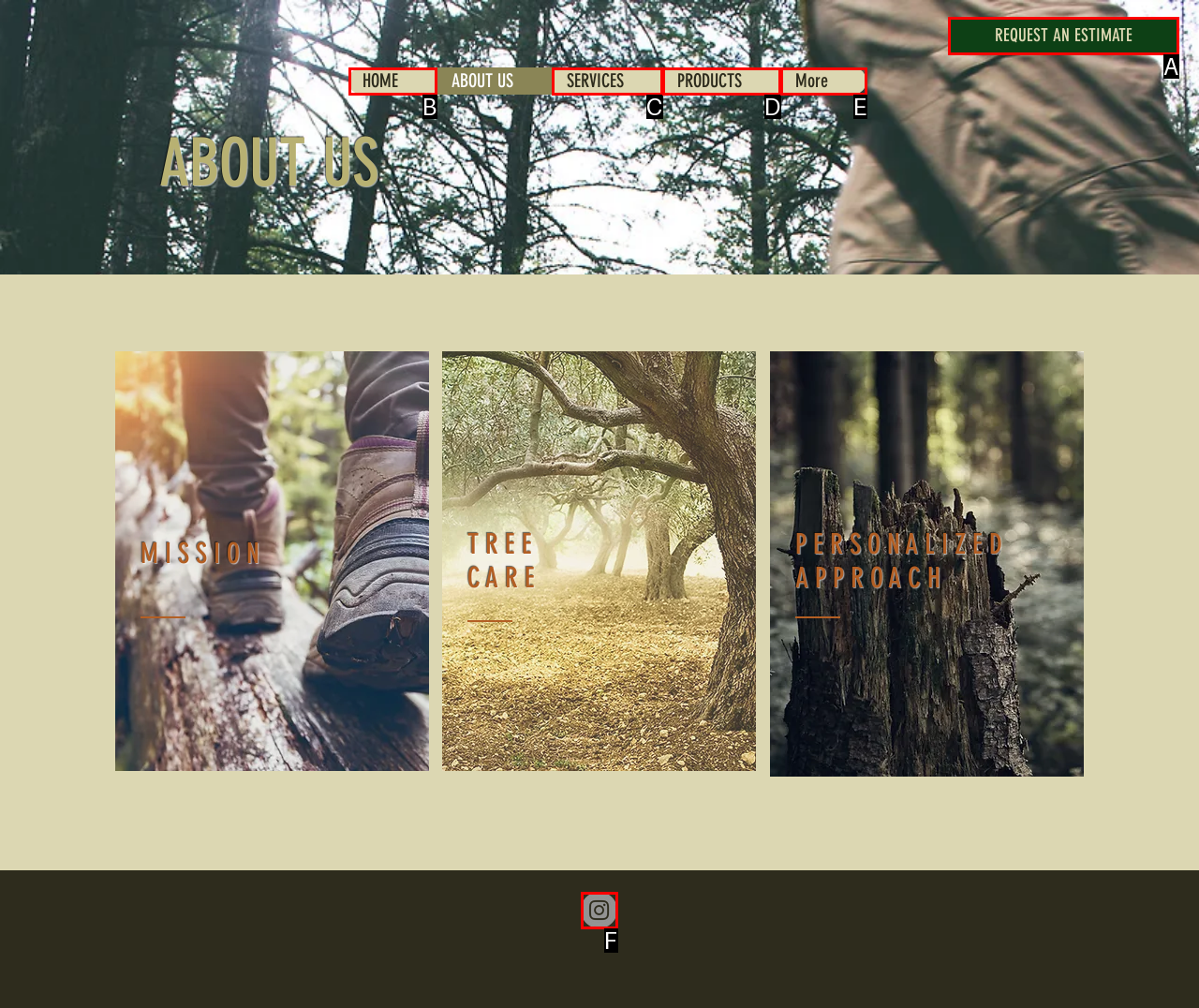Identify the option that corresponds to the given description: Urban Dictionary on Porn. Reply with the letter of the chosen option directly.

None